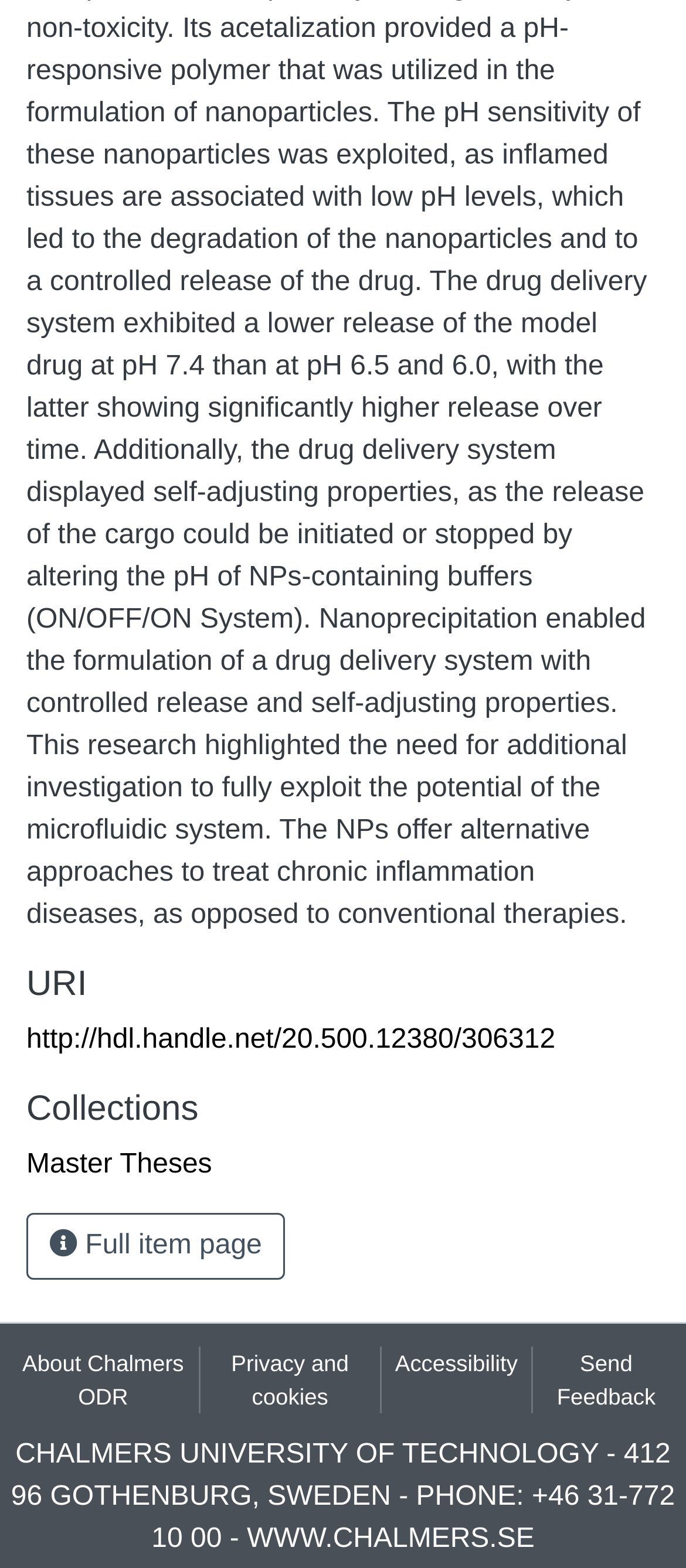How many links are there in the footer?
Refer to the image and provide a thorough answer to the question.

I counted the number of links in the footer section of the webpage, which are 'About Chalmers ODR', 'Privacy and cookies', 'Accessibility', 'Send Feedback', and 'WWW.CHALMERS.SE'. There are 5 links in total.